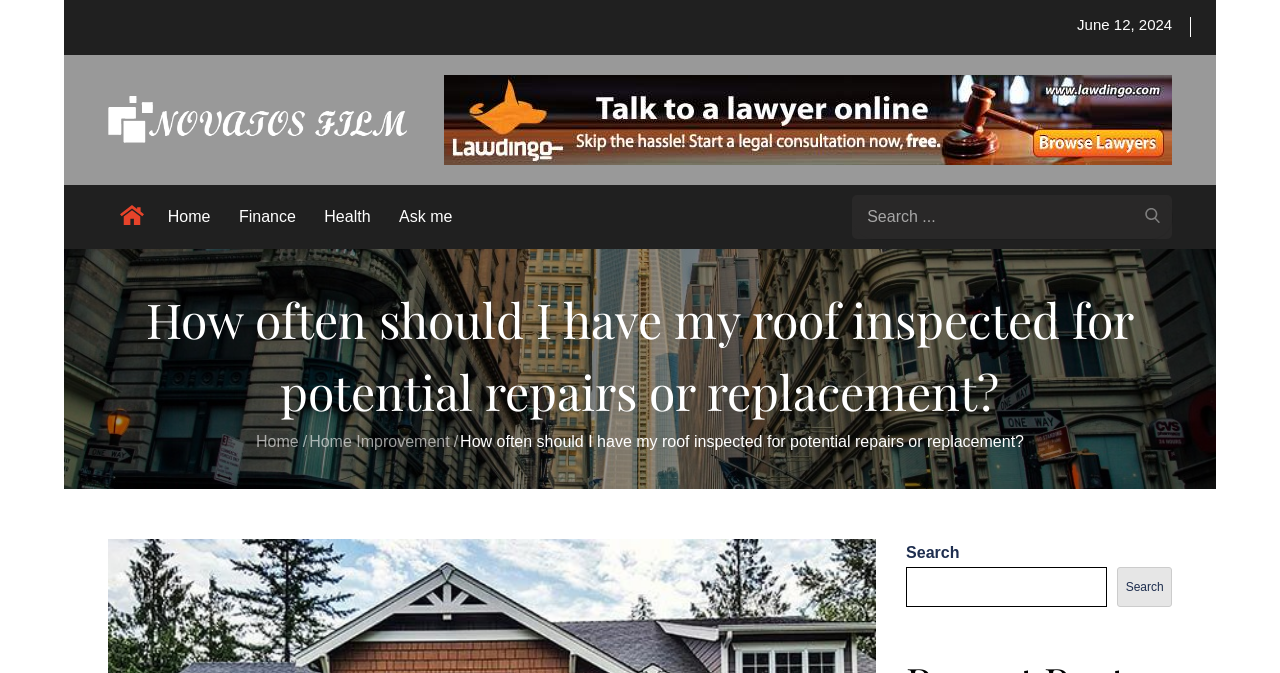Identify the bounding box coordinates of the region that needs to be clicked to carry out this instruction: "Click on the Novatos Film link". Provide these coordinates as four float numbers ranging from 0 to 1, i.e., [left, top, right, bottom].

[0.084, 0.163, 0.318, 0.189]